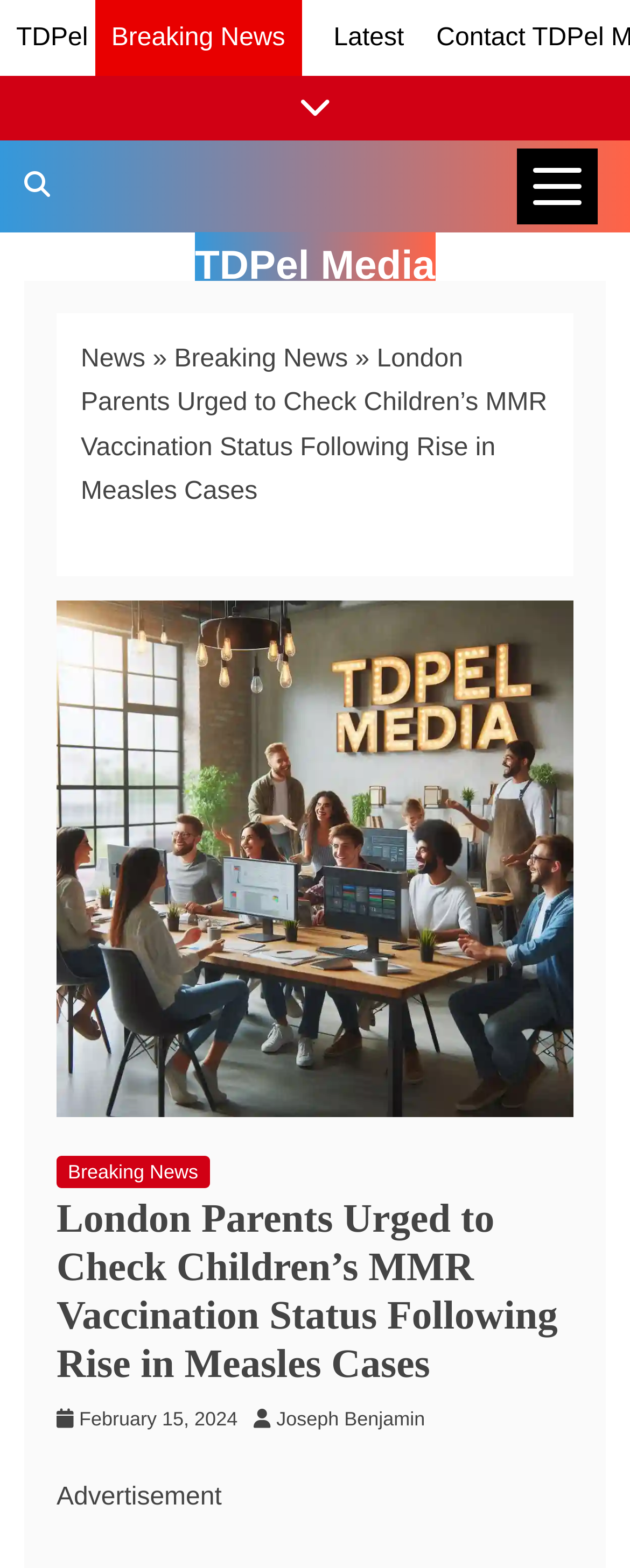Give a one-word or short-phrase answer to the following question: 
Who is the author of the article?

Joseph Benjamin